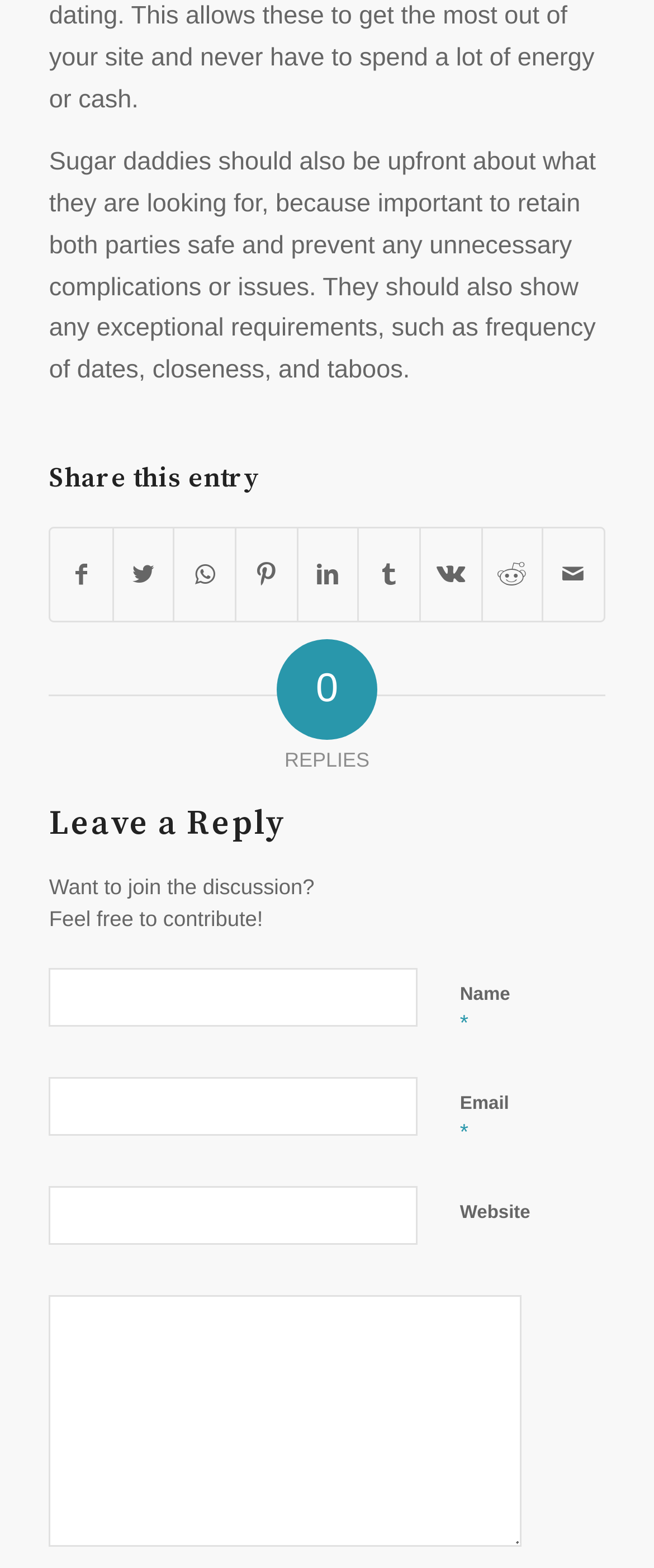What is the purpose of the 'Share this entry' section? From the image, respond with a single word or brief phrase.

to share on social media